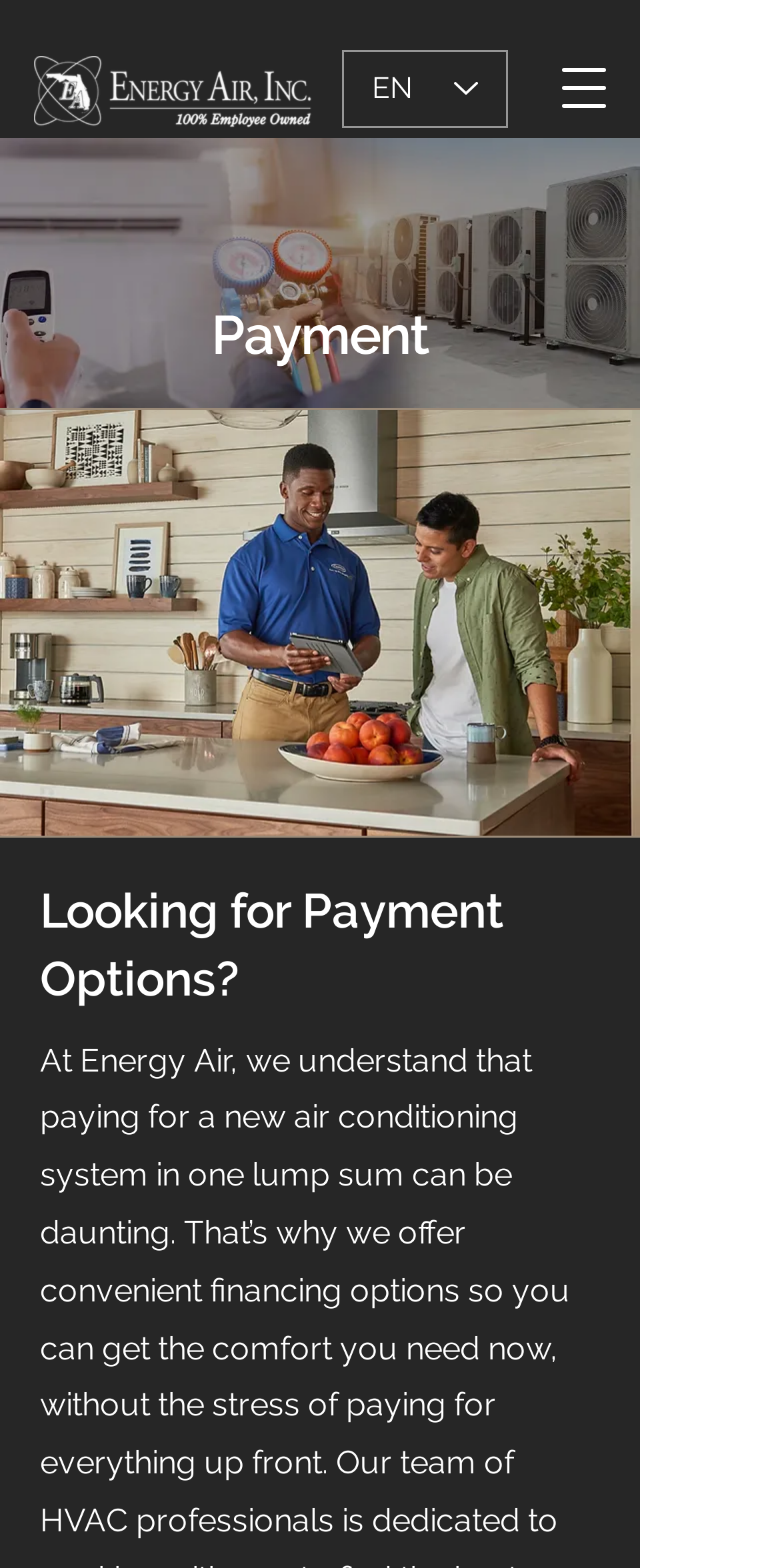What is the logo of the company? Analyze the screenshot and reply with just one word or a short phrase.

EA Logo